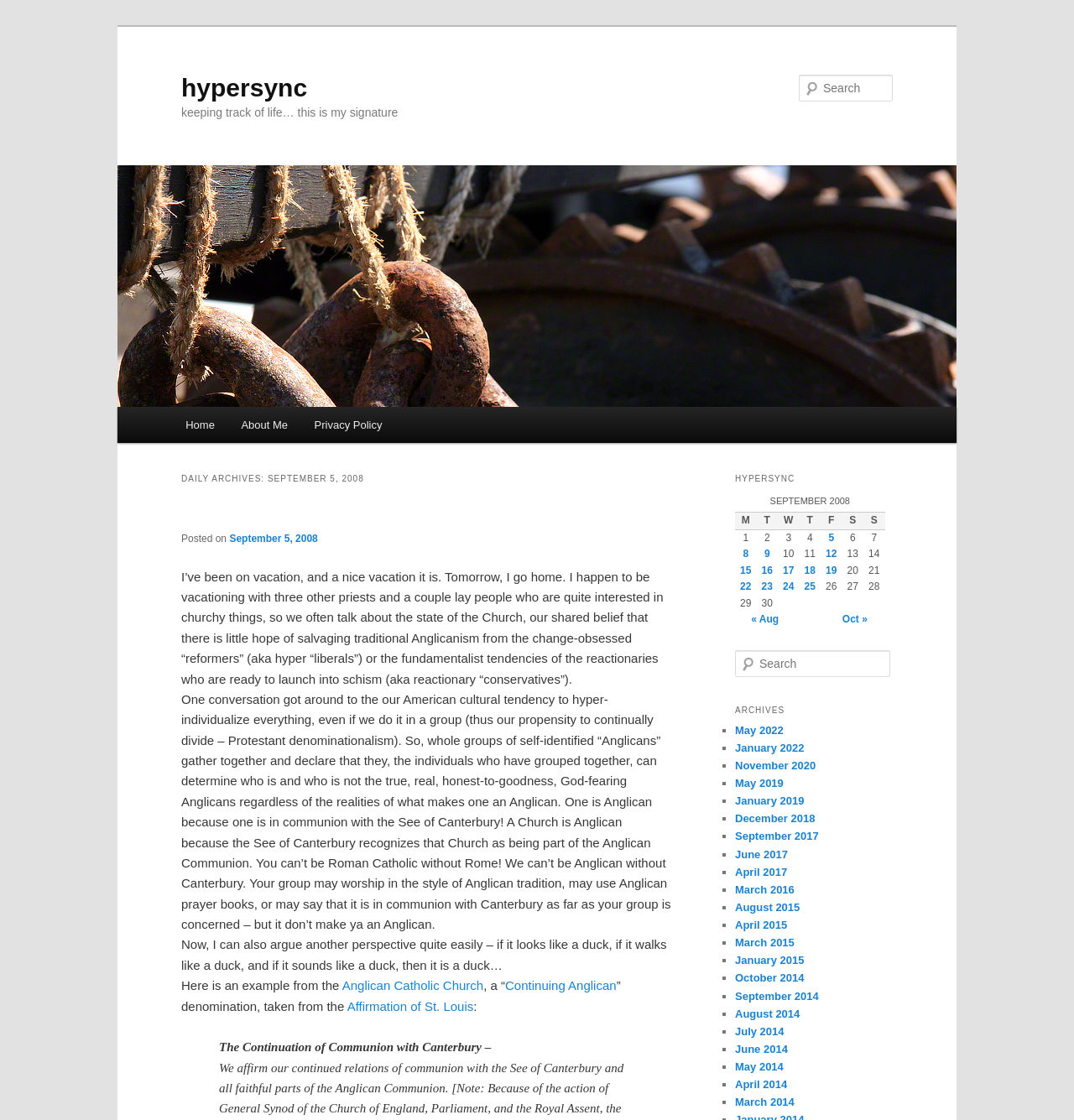Give a one-word or short phrase answer to this question: 
What is the topic of the post?

Anglicanism